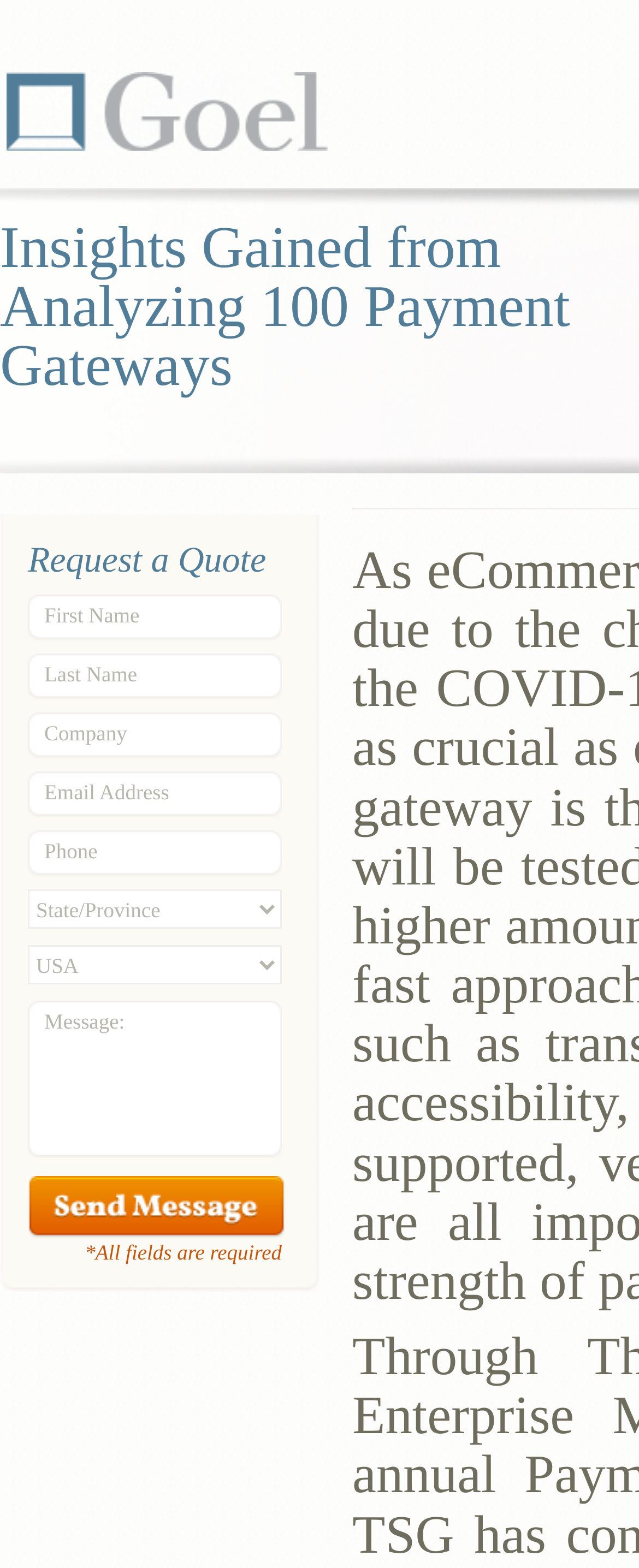Using the description "Goel", predict the bounding box of the relevant HTML element.

[0.01, 0.046, 0.513, 0.096]